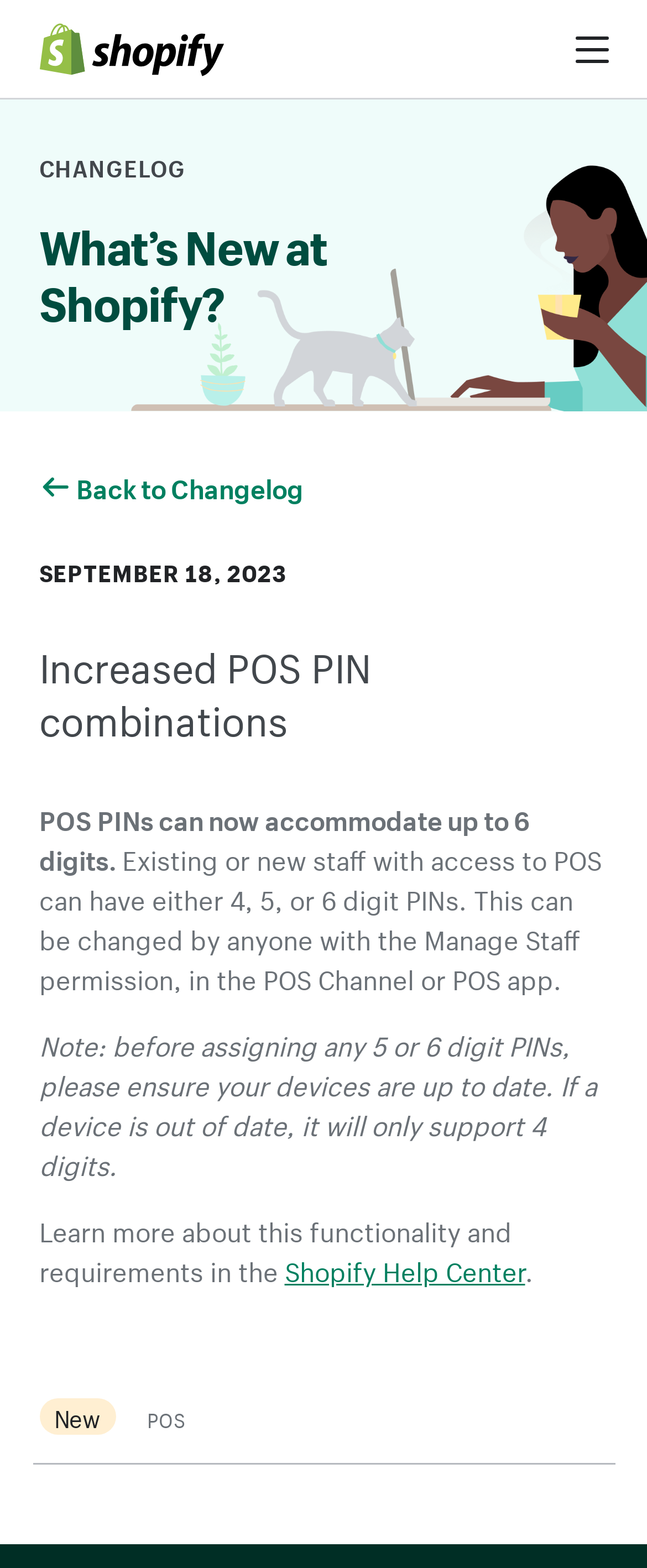Refer to the image and provide an in-depth answer to the question:
What permission is required to change POS PINs?

According to the webpage, 'Existing or new staff with access to POS can have either 4, 5, or 6 digit PINs. This can be changed by anyone with the Manage Staff permission, in the POS Channel or POS app.' This implies that the Manage Staff permission is required to change POS PINs.